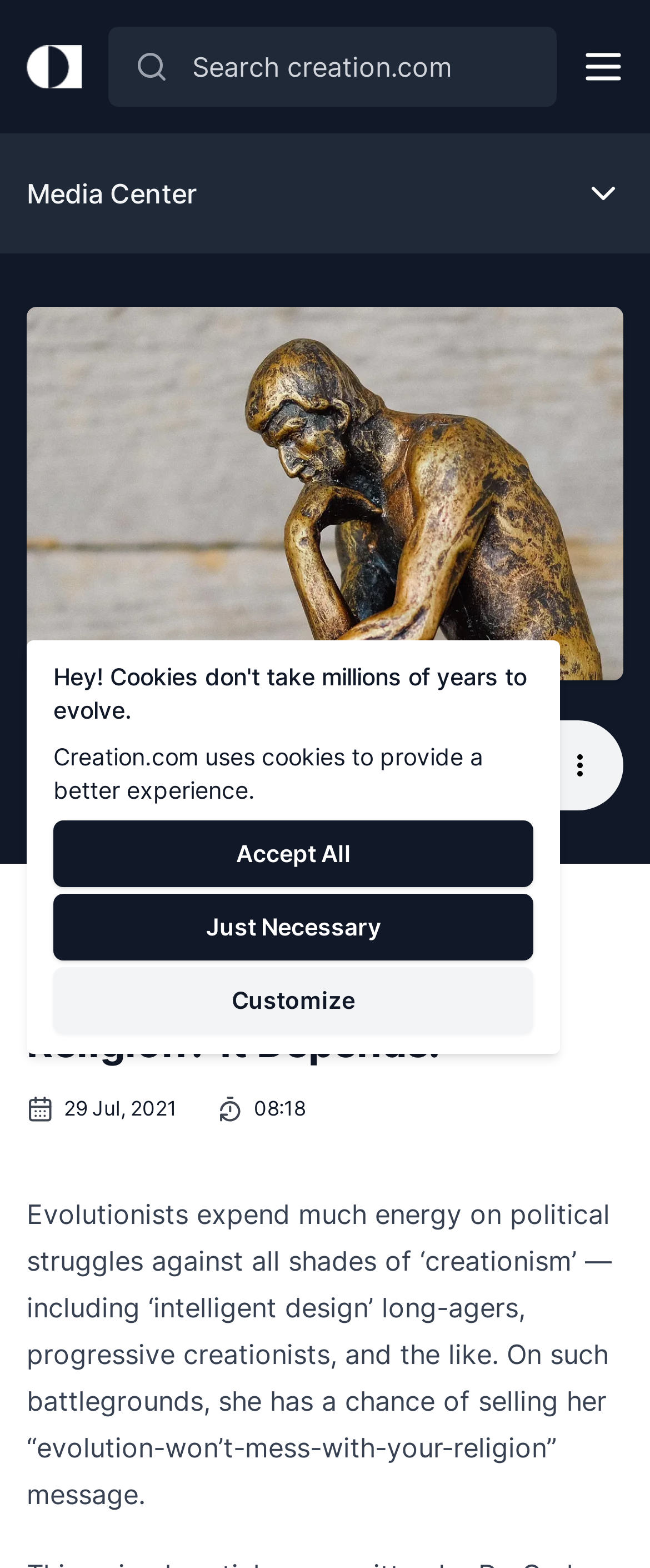Determine the coordinates of the bounding box that should be clicked to complete the instruction: "Visit Creation Ministries International". The coordinates should be represented by four float numbers between 0 and 1: [left, top, right, bottom].

[0.0, 0.017, 0.168, 0.068]